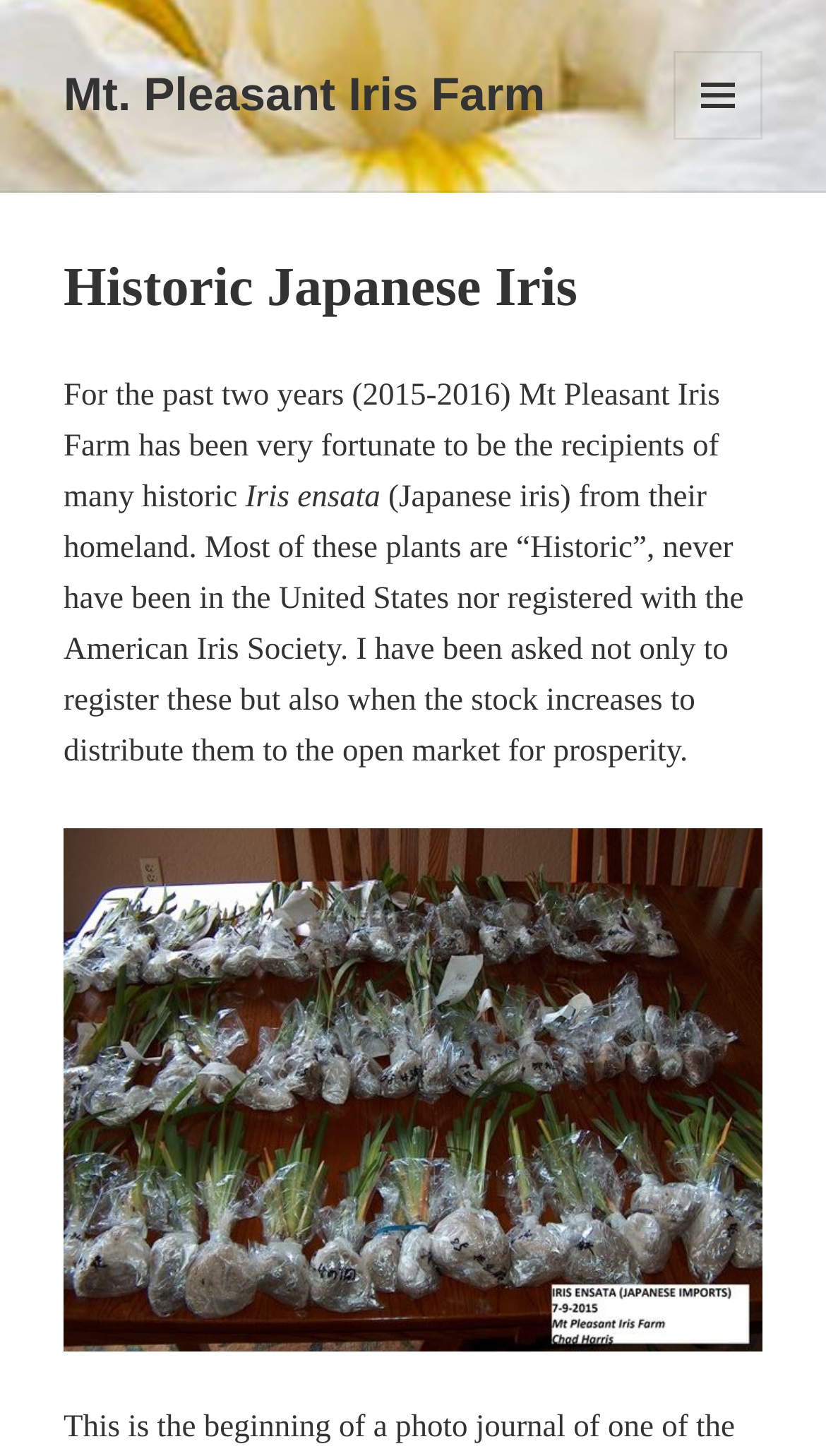Please answer the following query using a single word or phrase: 
What is the name of the farm mentioned in the webpage?

Mt. Pleasant Iris Farm